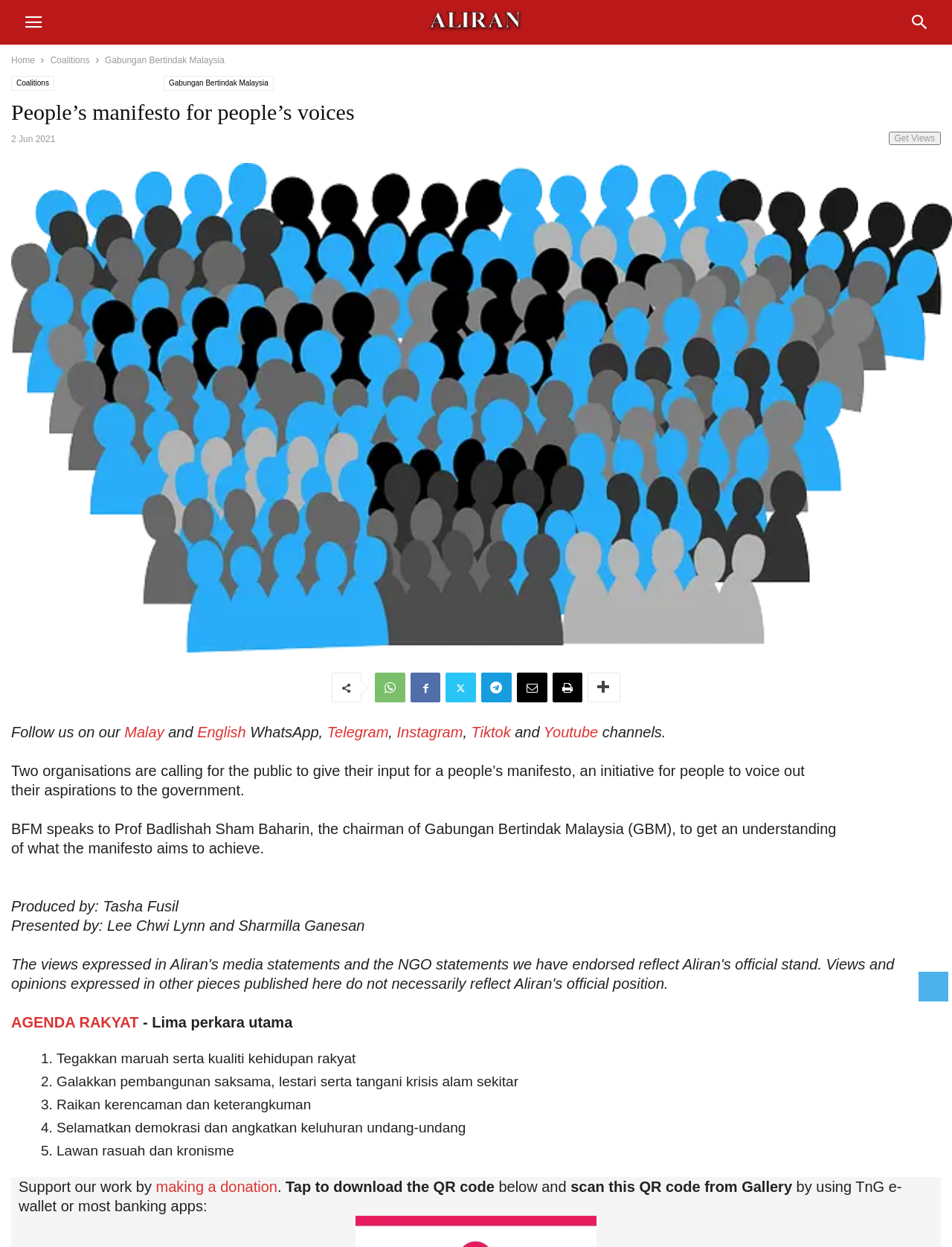Determine the bounding box coordinates for the area that needs to be clicked to fulfill this task: "Make a donation to support their work". The coordinates must be given as four float numbers between 0 and 1, i.e., [left, top, right, bottom].

[0.164, 0.945, 0.291, 0.958]